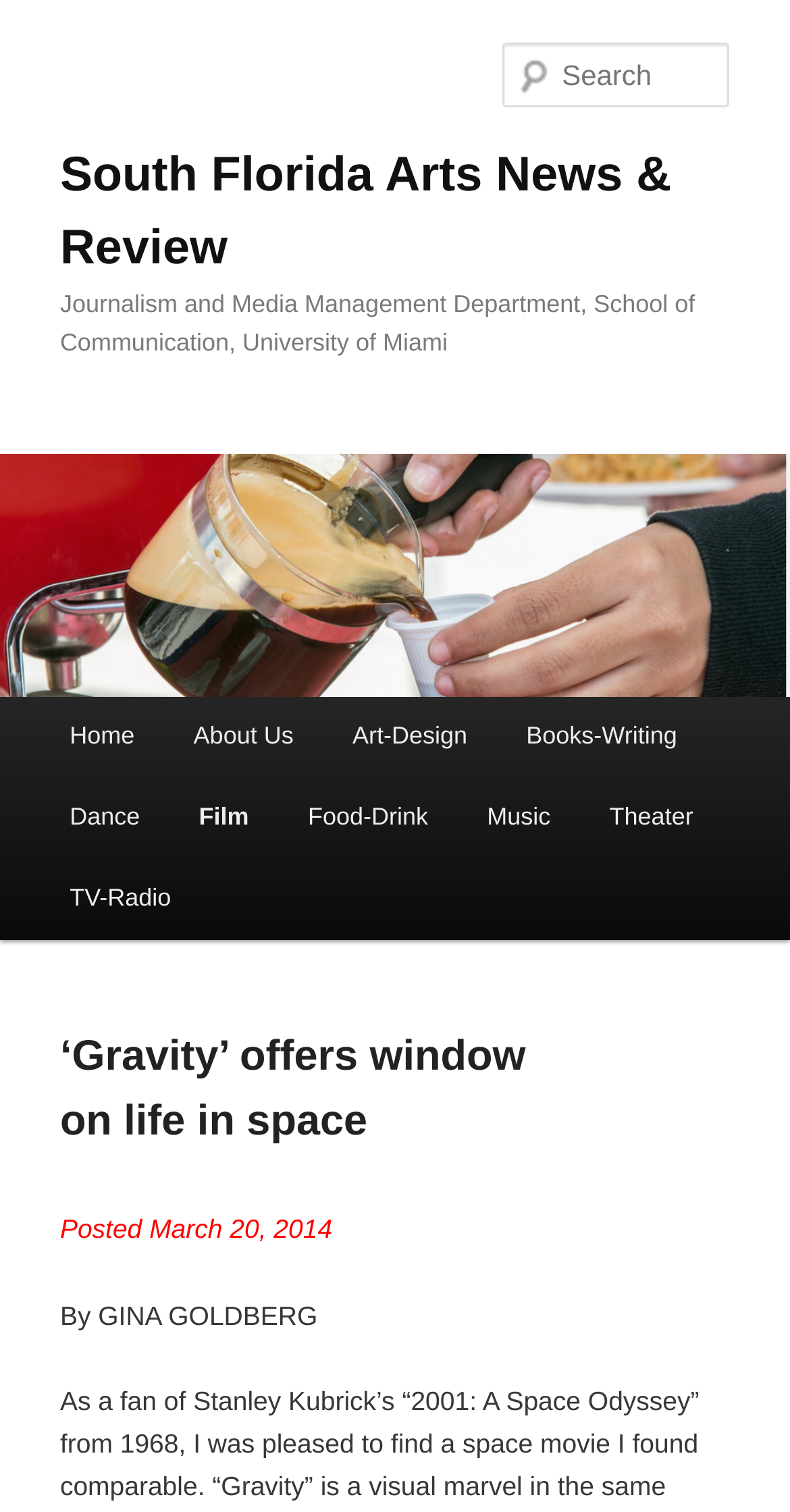Please specify the bounding box coordinates of the area that should be clicked to accomplish the following instruction: "Go to home page". The coordinates should consist of four float numbers between 0 and 1, i.e., [left, top, right, bottom].

[0.051, 0.461, 0.208, 0.514]